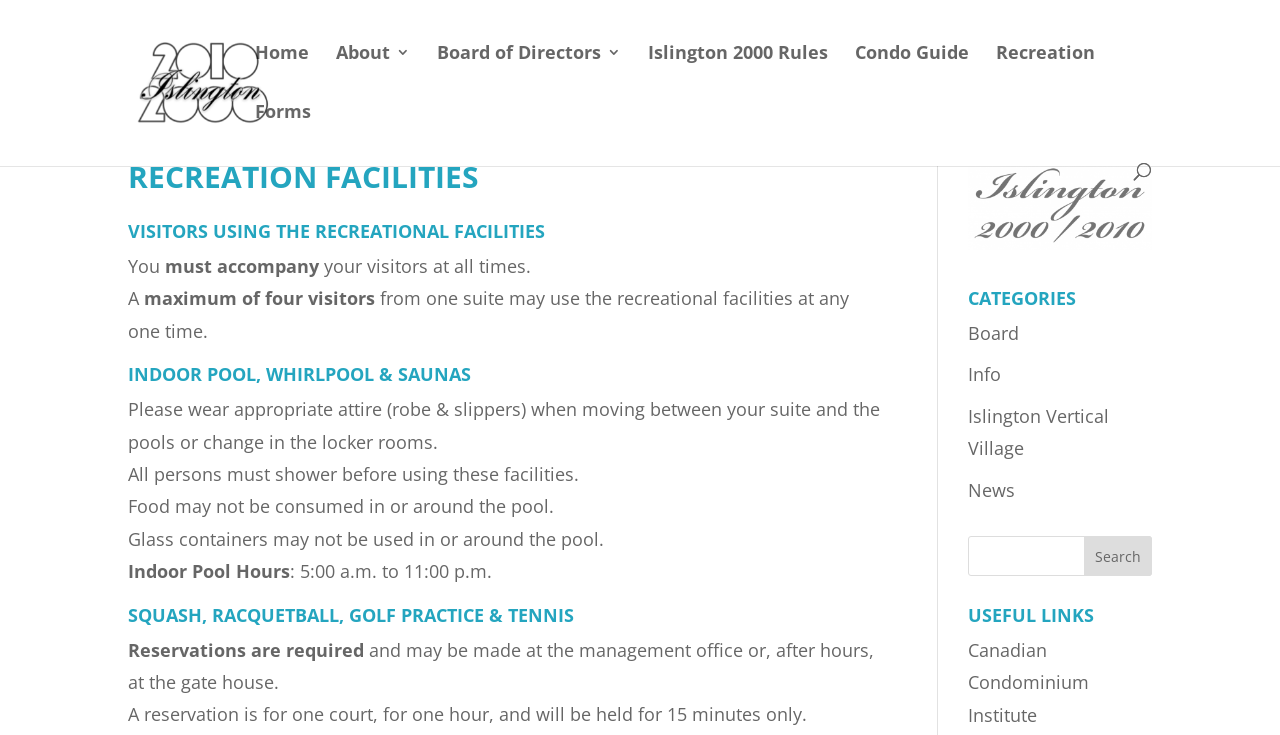Identify the bounding box of the HTML element described as: "Condo Guide".

[0.668, 0.061, 0.757, 0.141]